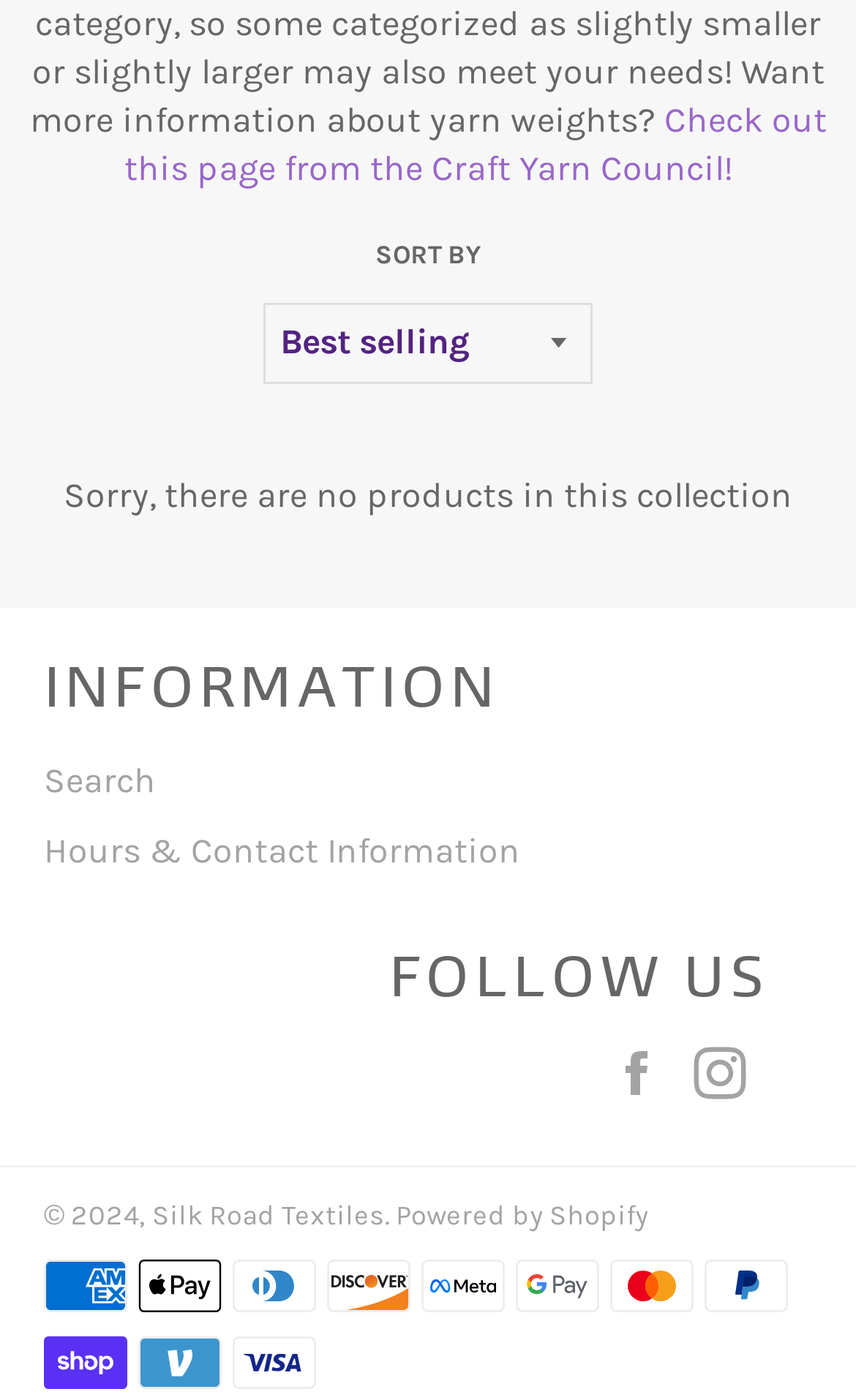Using the element description Silk Road Textiles, predict the bounding box coordinates for the UI element. Provide the coordinates in (top-left x, top-left y, bottom-right x, bottom-right y) format with values ranging from 0 to 1.

[0.178, 0.856, 0.45, 0.88]